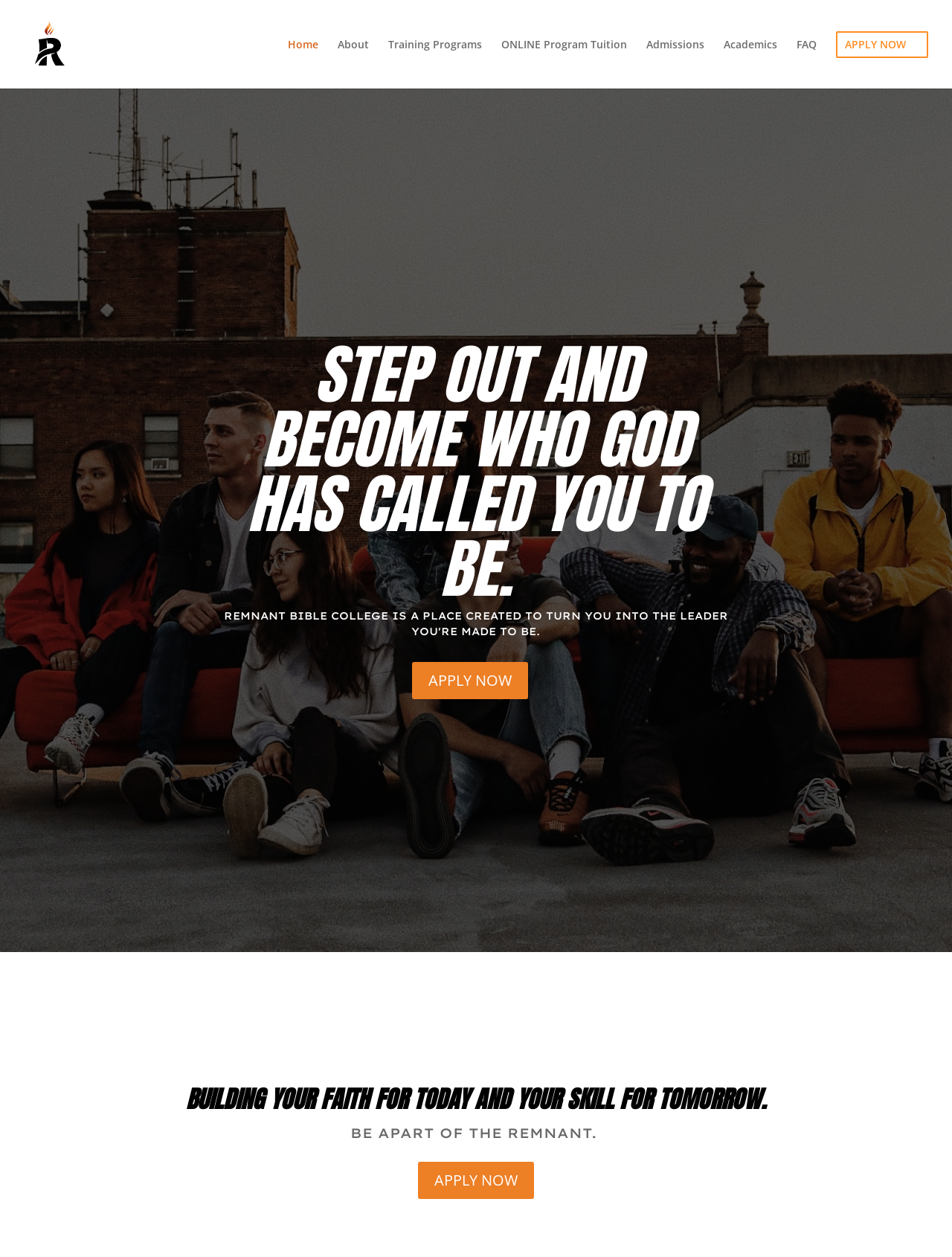Identify the coordinates of the bounding box for the element that must be clicked to accomplish the instruction: "view admissions information".

[0.679, 0.031, 0.74, 0.064]